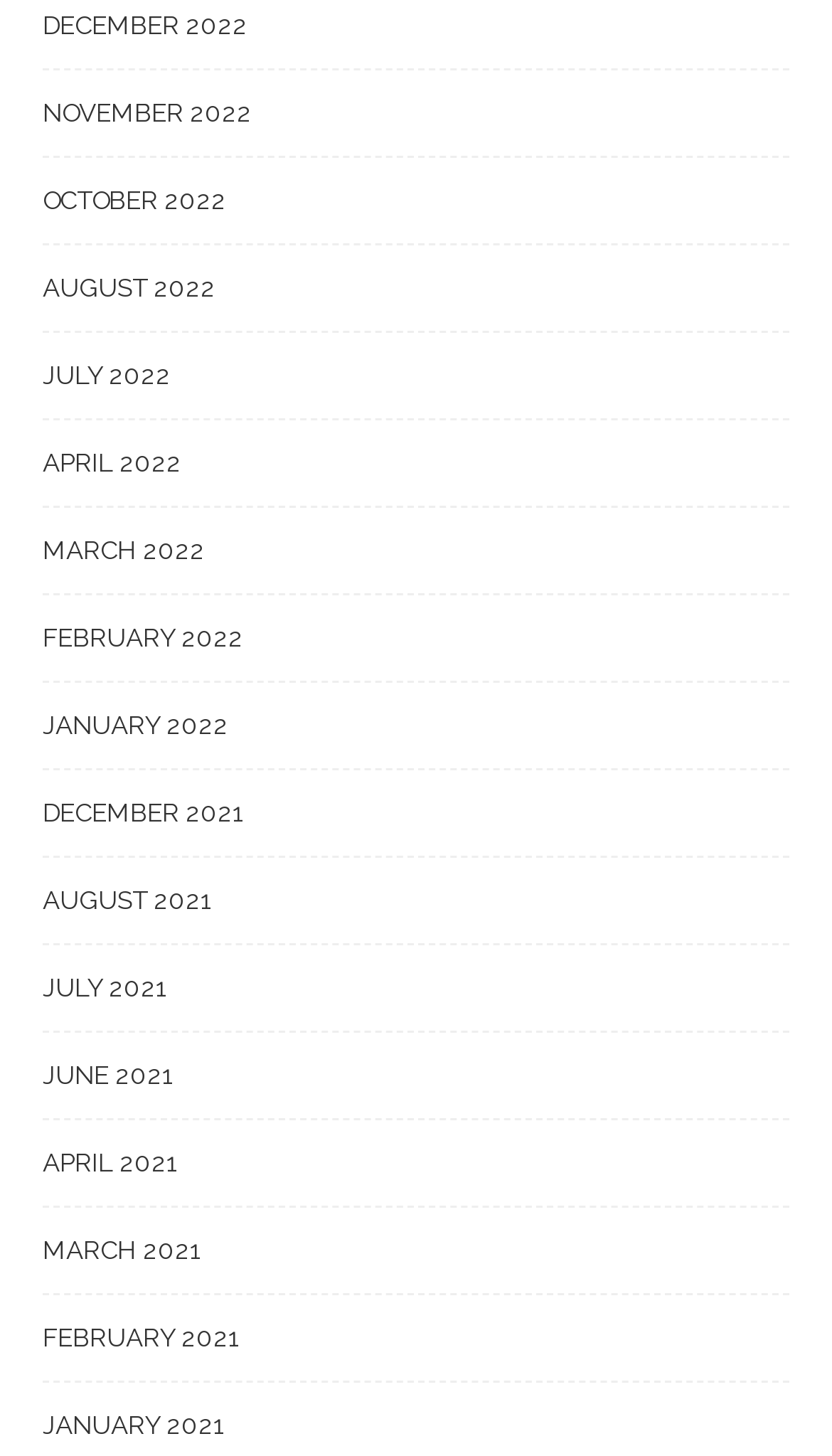Could you locate the bounding box coordinates for the section that should be clicked to accomplish this task: "Explore UART/RS232/RS454 display production".

None